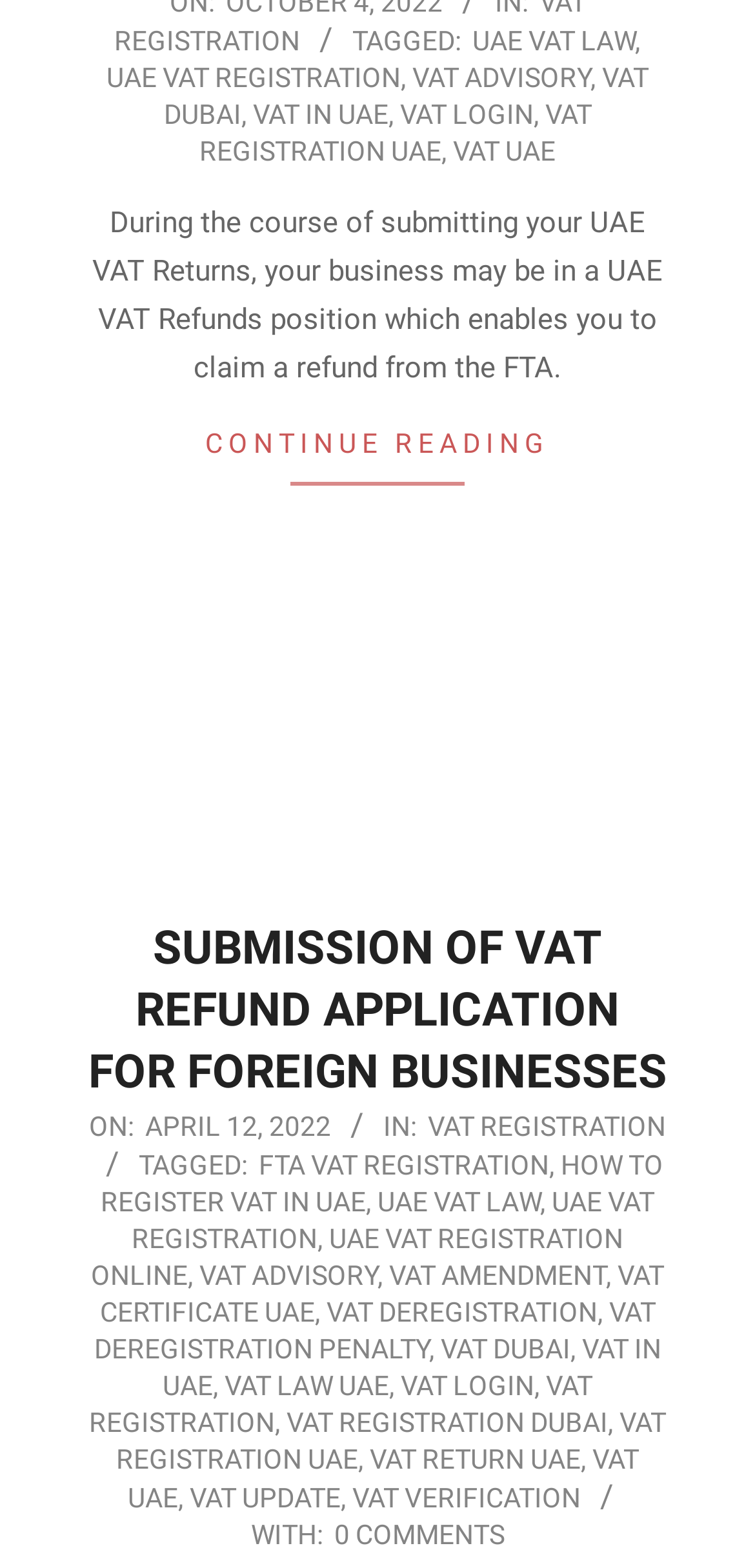Please predict the bounding box coordinates of the element's region where a click is necessary to complete the following instruction: "Learn about SUBMISSION OF VAT REFUND APPLICATION FOR FOREIGN BUSINESSES". The coordinates should be represented by four float numbers between 0 and 1, i.e., [left, top, right, bottom].

[0.115, 0.585, 0.885, 0.704]